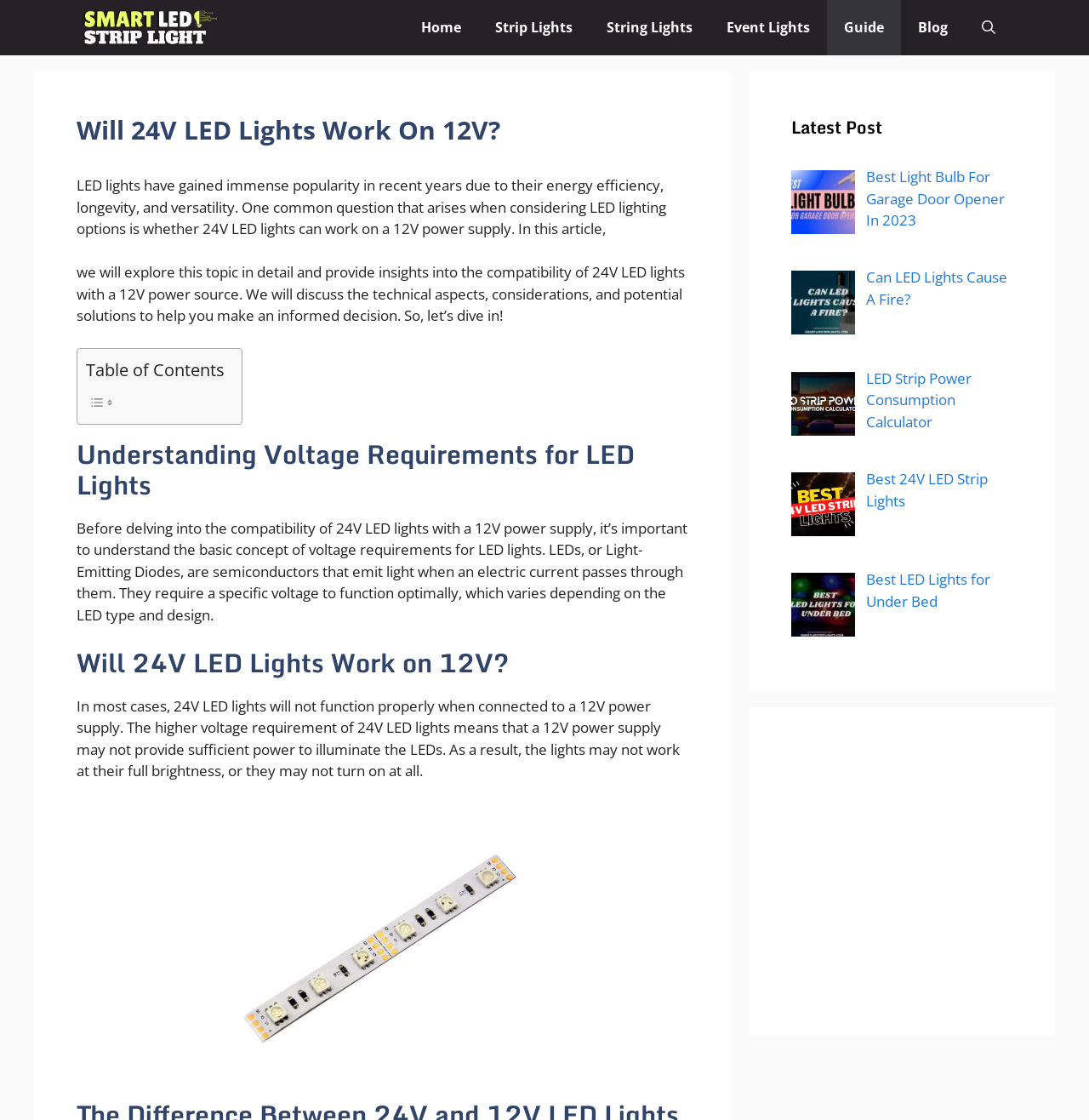Identify the bounding box coordinates of the clickable region to carry out the given instruction: "Read the 'Will 24V LED Lights Work On 12V?' article".

[0.07, 0.103, 0.633, 0.13]